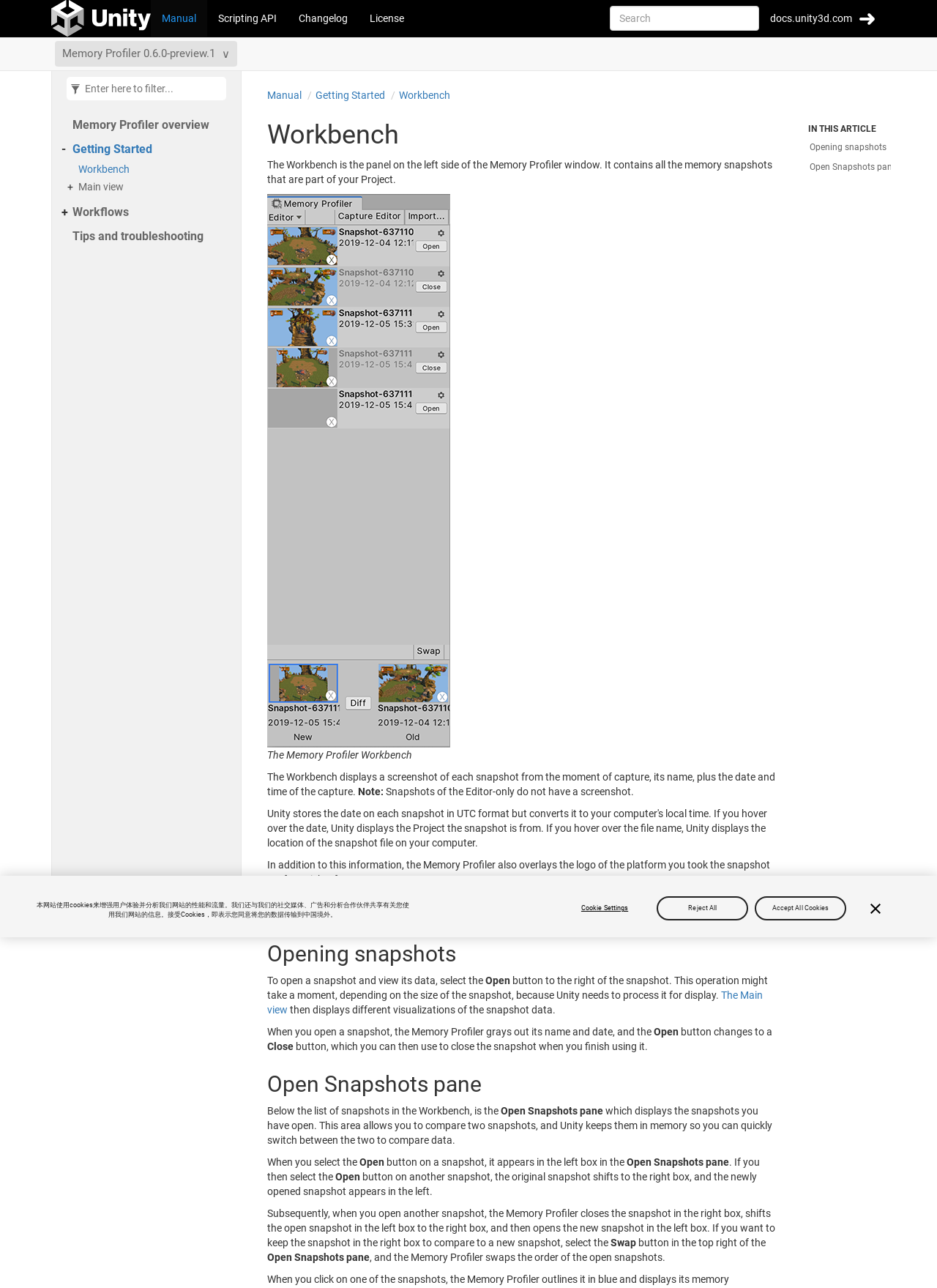Determine the bounding box coordinates for the element that should be clicked to follow this instruction: "Search for something". The coordinates should be given as four float numbers between 0 and 1, in the format [left, top, right, bottom].

[0.639, 0.005, 0.945, 0.024]